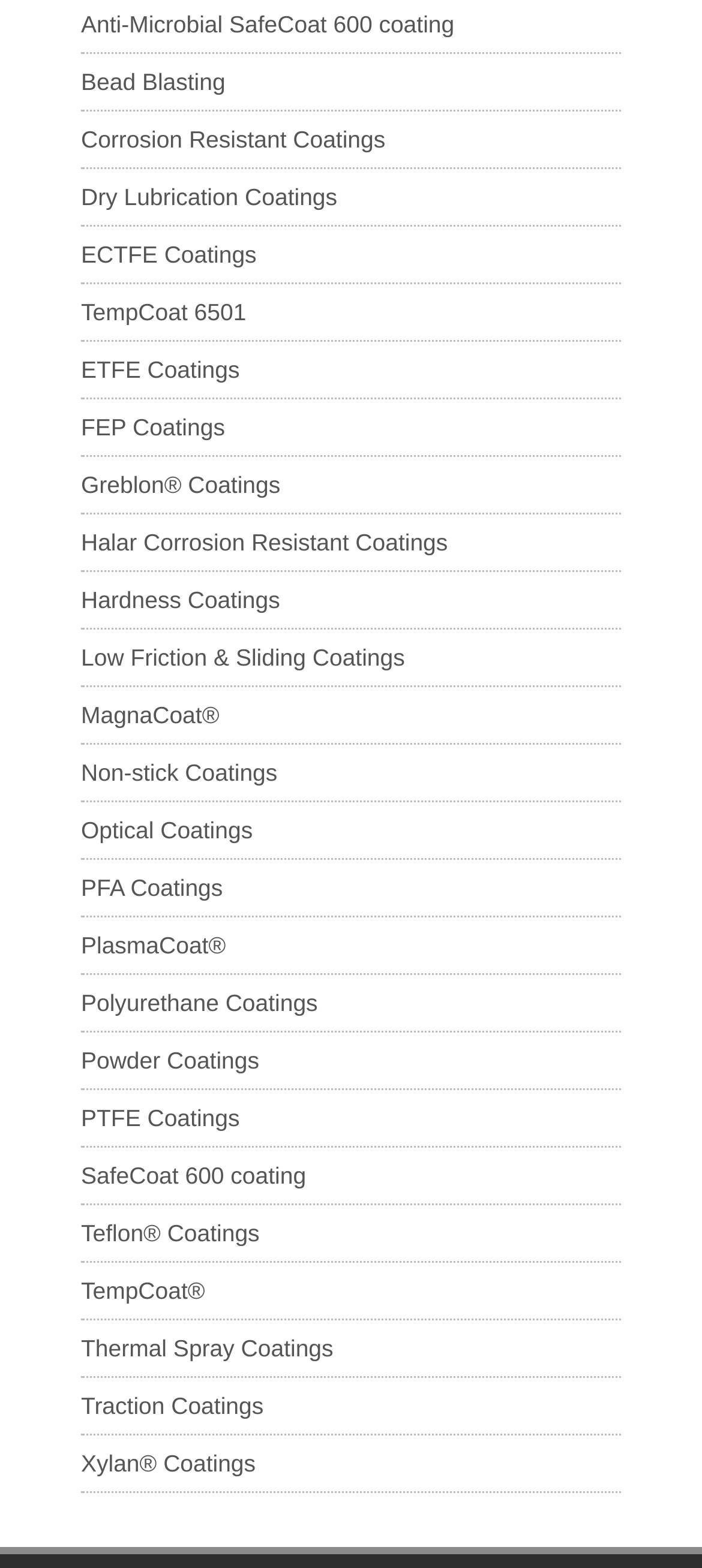Determine the bounding box coordinates of the region I should click to achieve the following instruction: "Click on Bead Blasting". Ensure the bounding box coordinates are four float numbers between 0 and 1, i.e., [left, top, right, bottom].

[0.115, 0.043, 0.321, 0.06]